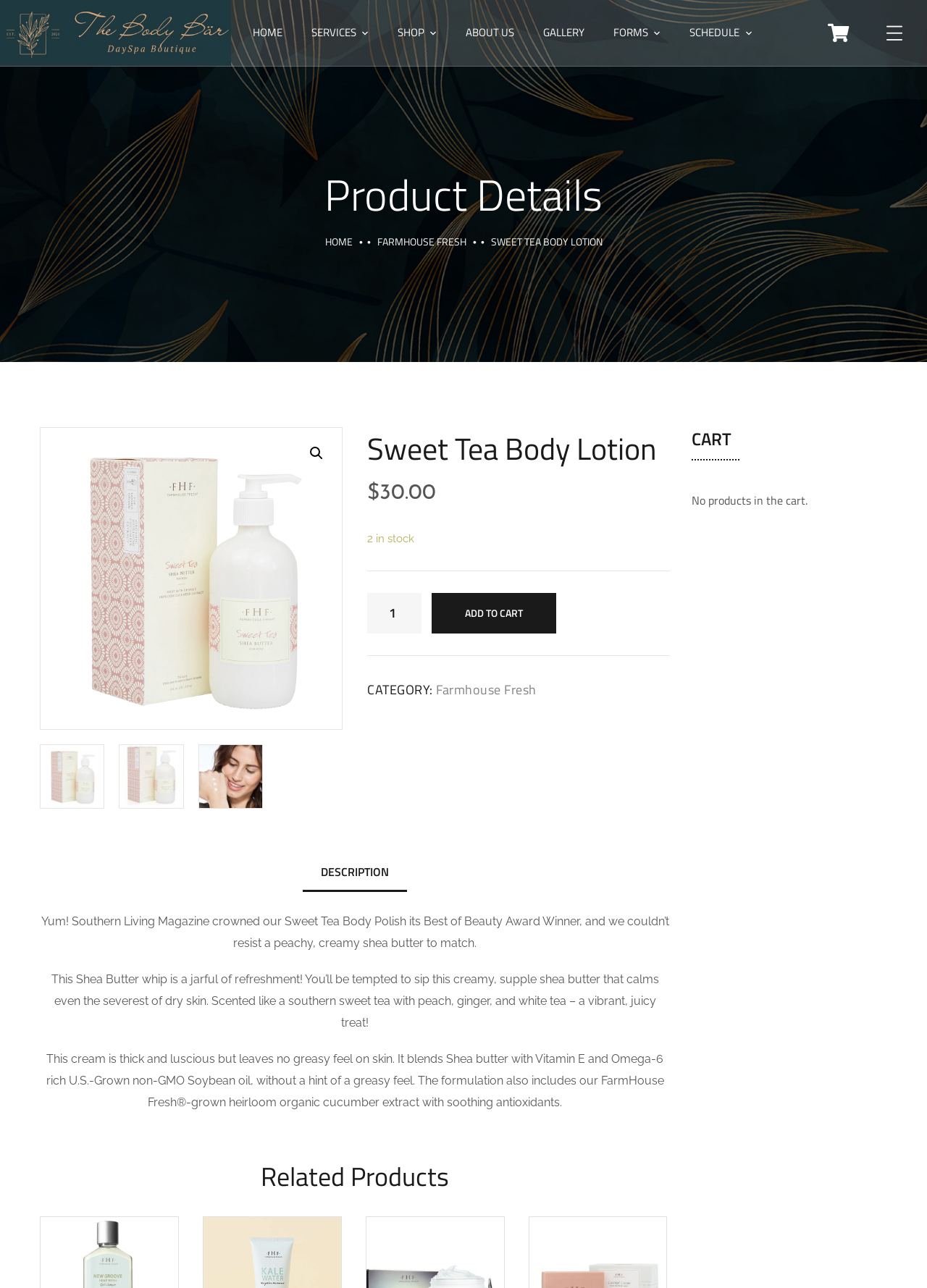Pinpoint the bounding box coordinates of the clickable element needed to complete the instruction: "Click the 'HOME' link". The coordinates should be provided as four float numbers between 0 and 1: [left, top, right, bottom].

[0.272, 0.0, 0.304, 0.051]